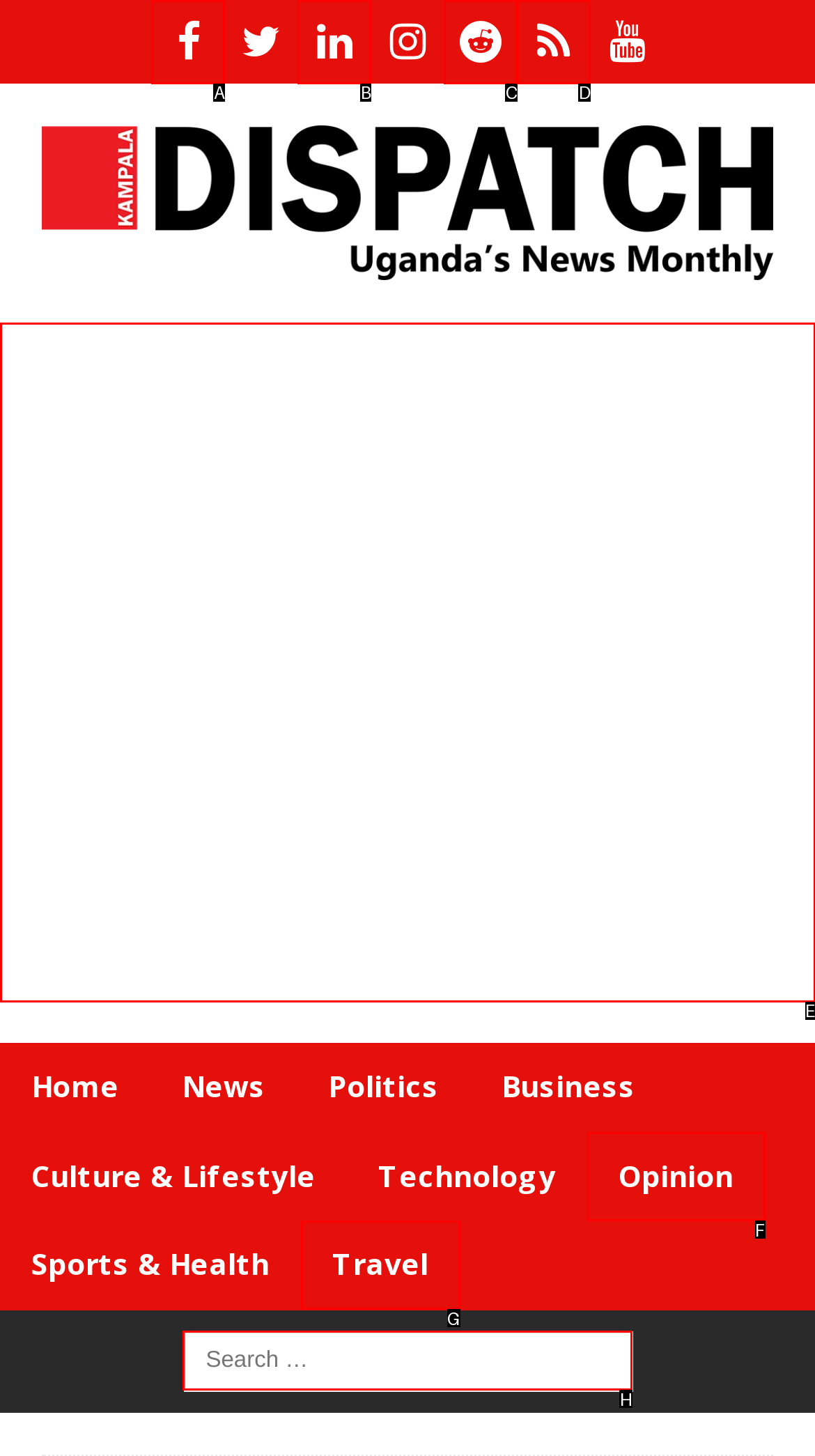From the given options, tell me which letter should be clicked to complete this task: Search for news
Answer with the letter only.

H